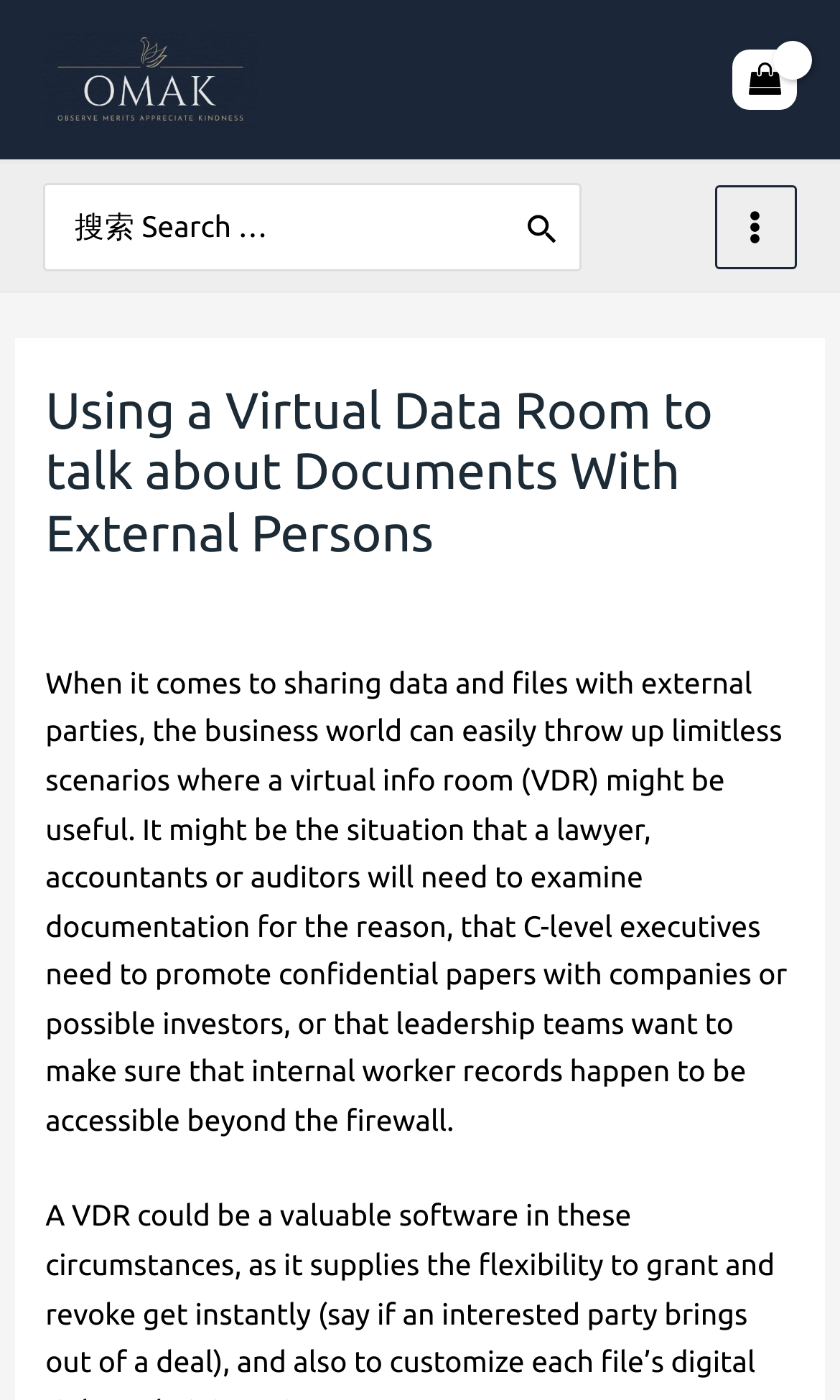Provide the bounding box for the UI element matching this description: "aria-label="View Shopping Cart, empty"".

[0.872, 0.036, 0.949, 0.078]